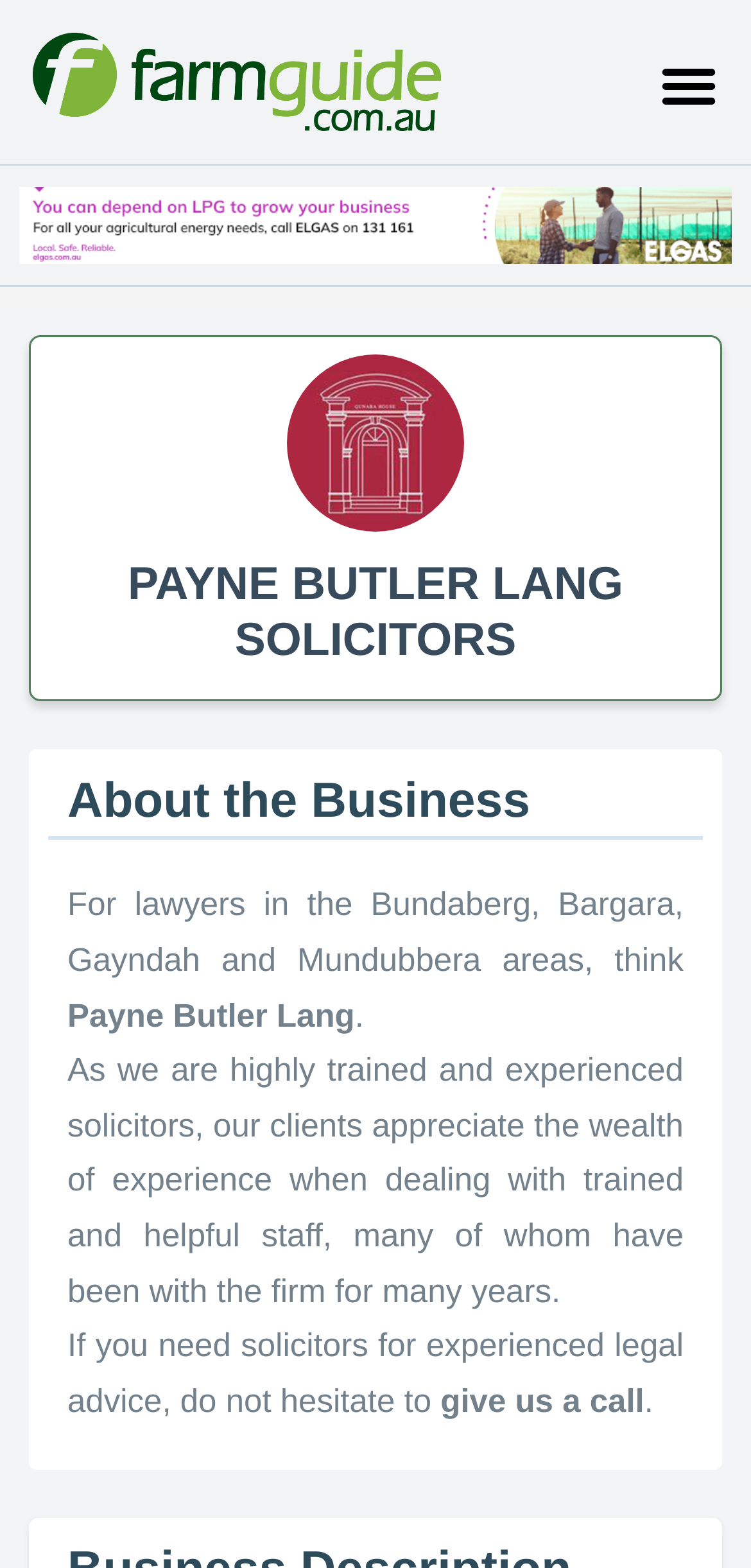What is the topic of the section below the solicitors' firm name?
Please provide a comprehensive answer based on the visual information in the image.

The section below the solicitors' firm name has a heading element with the text 'About the Business', located at a bounding box coordinate of [0.064, 0.49, 0.936, 0.536]. This section is likely to provide information about the business of Payne Butler Lang Solicitors.